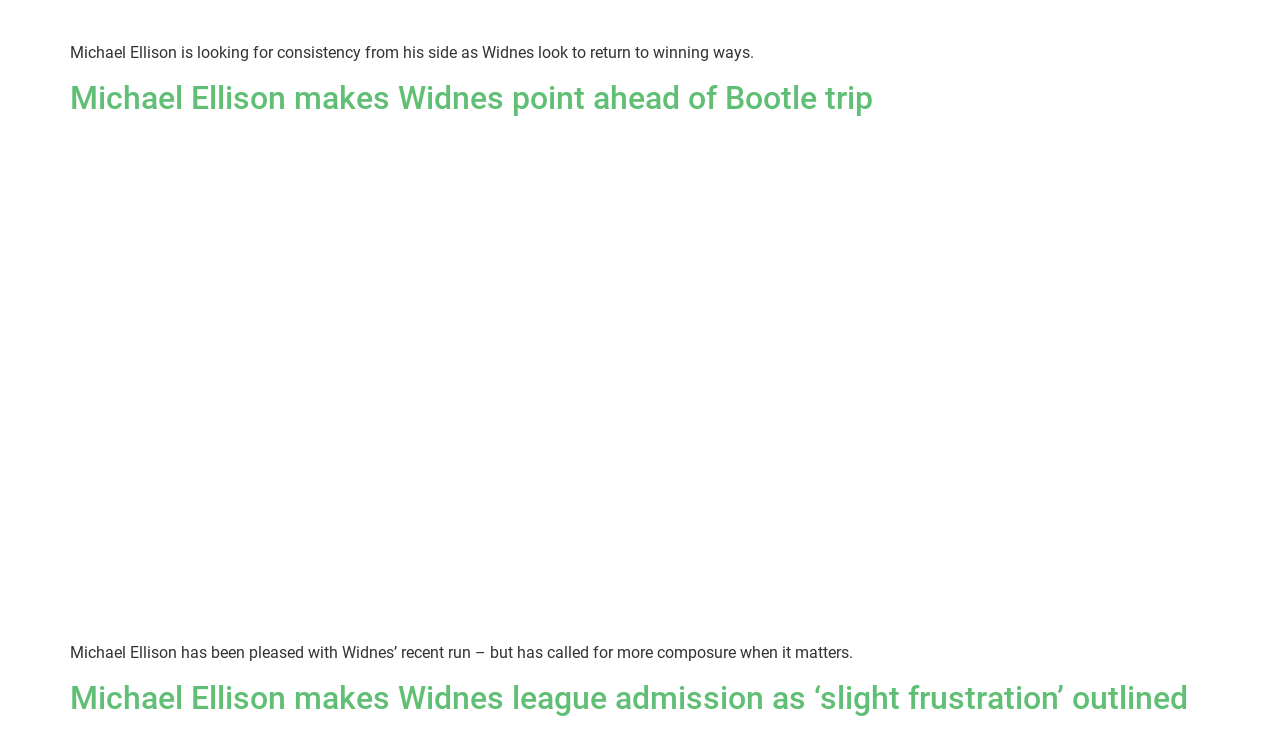What is the topic of the article?
Please respond to the question with a detailed and thorough explanation.

The article mentions Widnes FC multiple times, and the image is also labeled as 'Widnes FC Featured Image Off The Park'. This suggests that the topic of the article is related to Widnes FC.